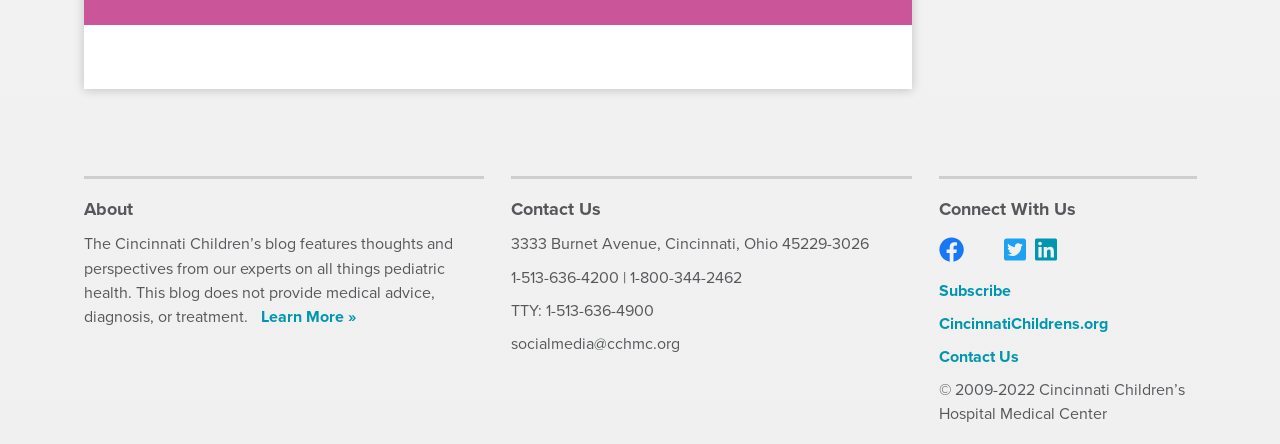Respond concisely with one word or phrase to the following query:
How can I contact the hospital?

Phone or email